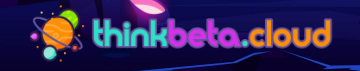Provide a single word or phrase answer to the question: 
What is the purpose of the logo?

Visual representation of the brand